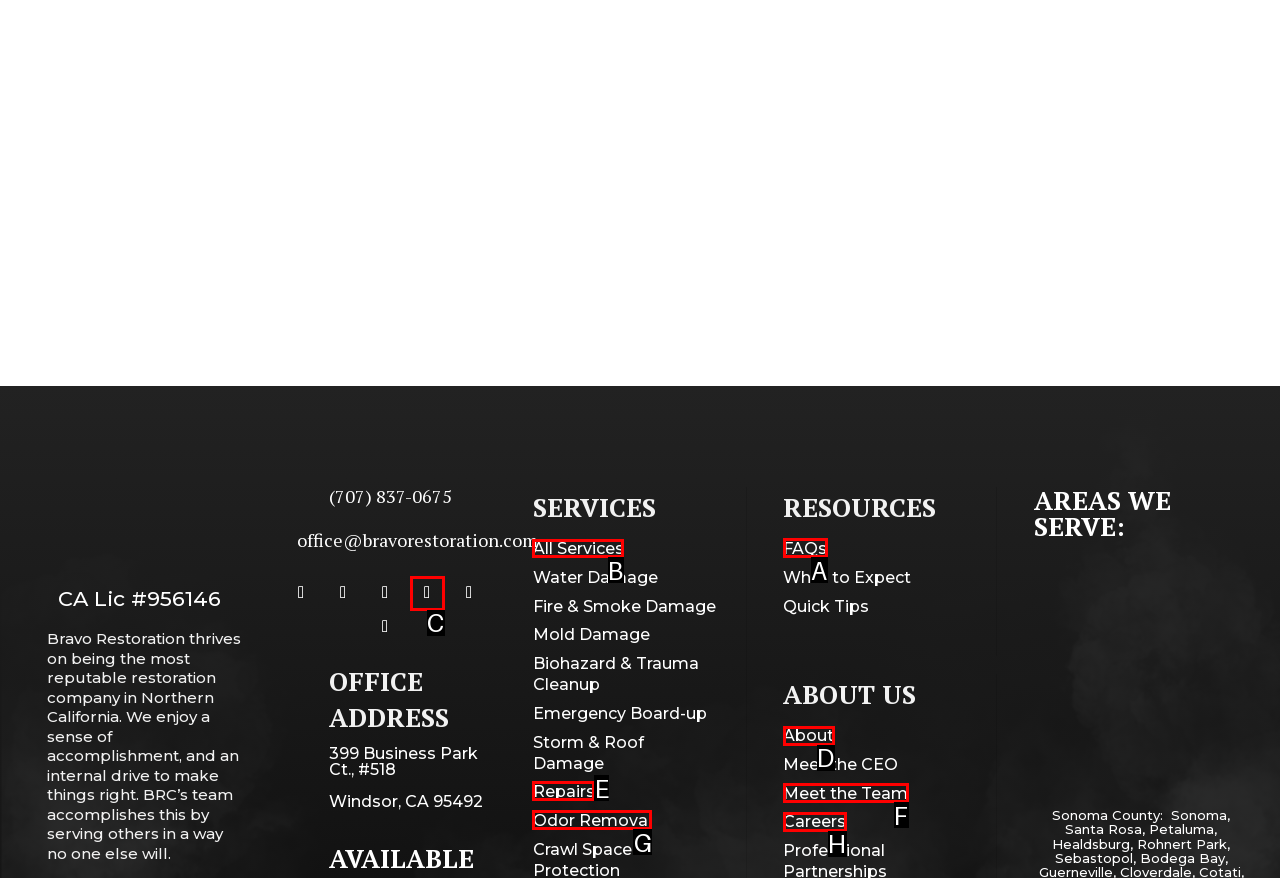Identify the correct option to click in order to accomplish the task: View all services Provide your answer with the letter of the selected choice.

B